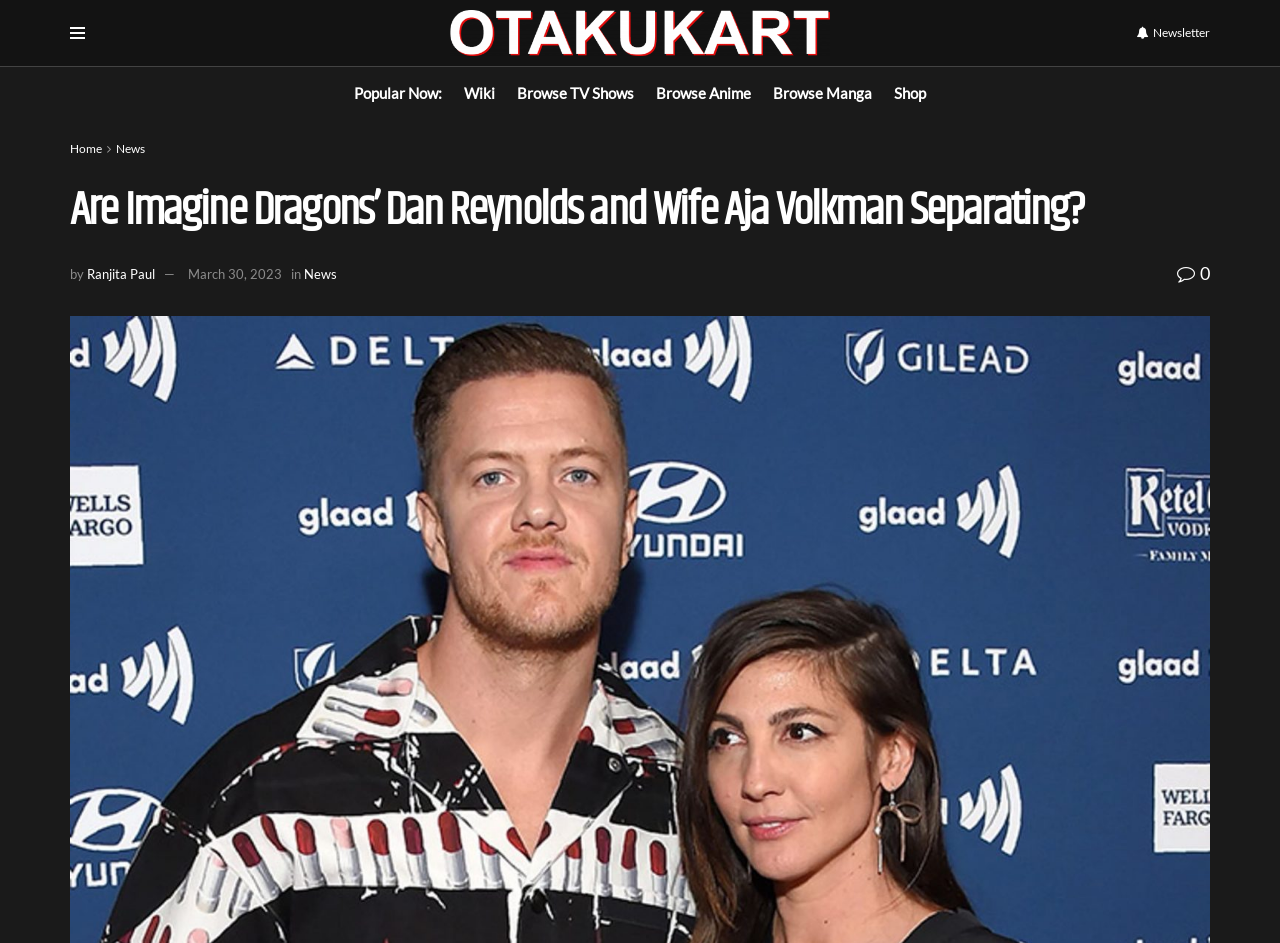Provide a brief response using a word or short phrase to this question:
When was this article published?

March 30, 2023